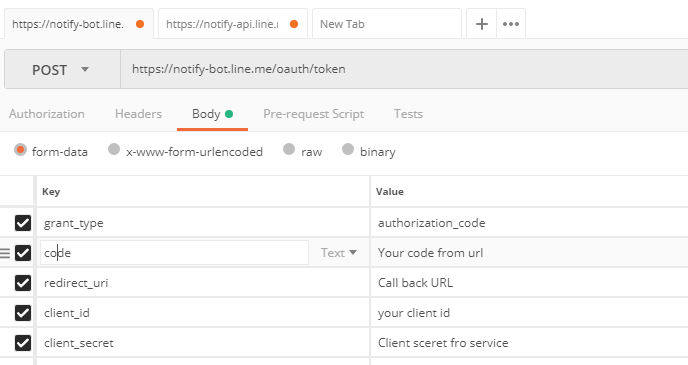What is the purpose of the 'redirect_uri' field?
Can you give a detailed and elaborate answer to the question?

The 'redirect_uri' field, labeled as 'Call back URL', requires the URL to which users will be redirected after authentication, specifying where the user will be sent back to after completing the authentication process.